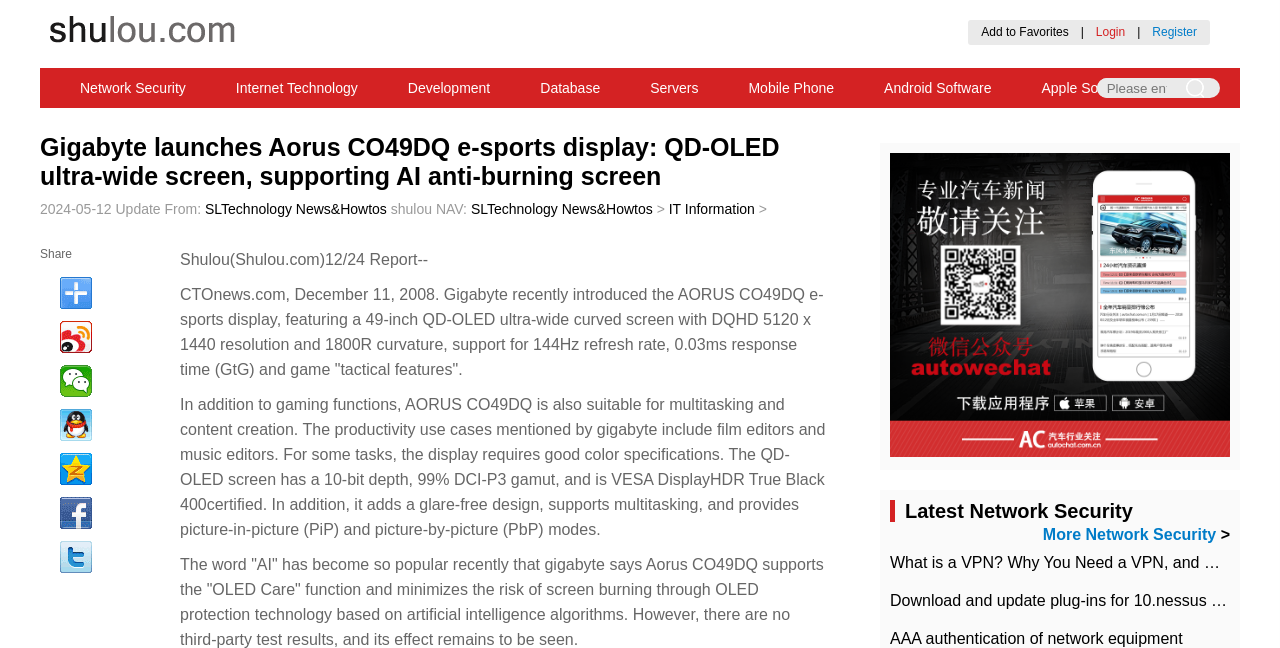Determine the bounding box for the described HTML element: "name="search_keyword" placeholder="Please enter keywords"". Ensure the coordinates are four float numbers between 0 and 1 in the format [left, top, right, bottom].

[0.857, 0.12, 0.911, 0.151]